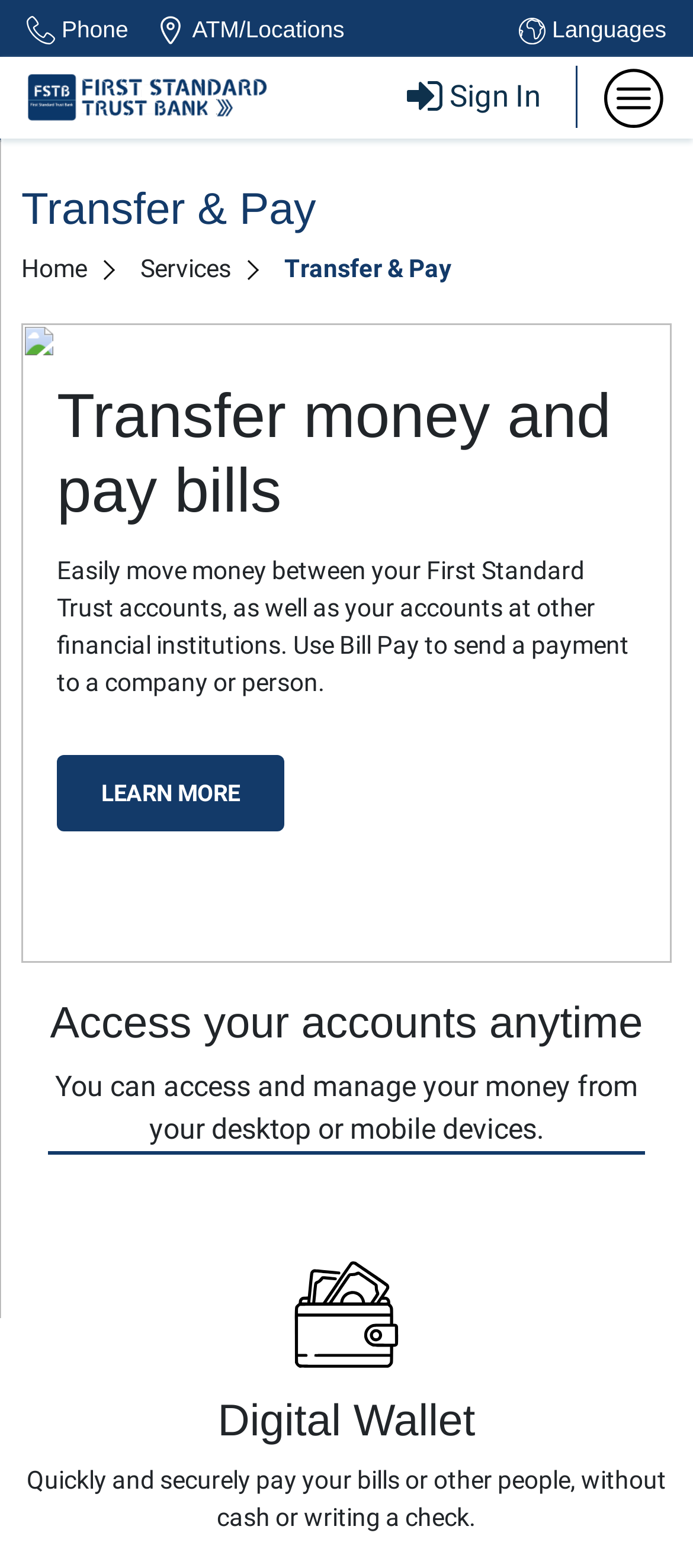What is the purpose of the 'Bill Pay' feature?
Refer to the screenshot and answer in one word or phrase.

Send a payment to a company or person